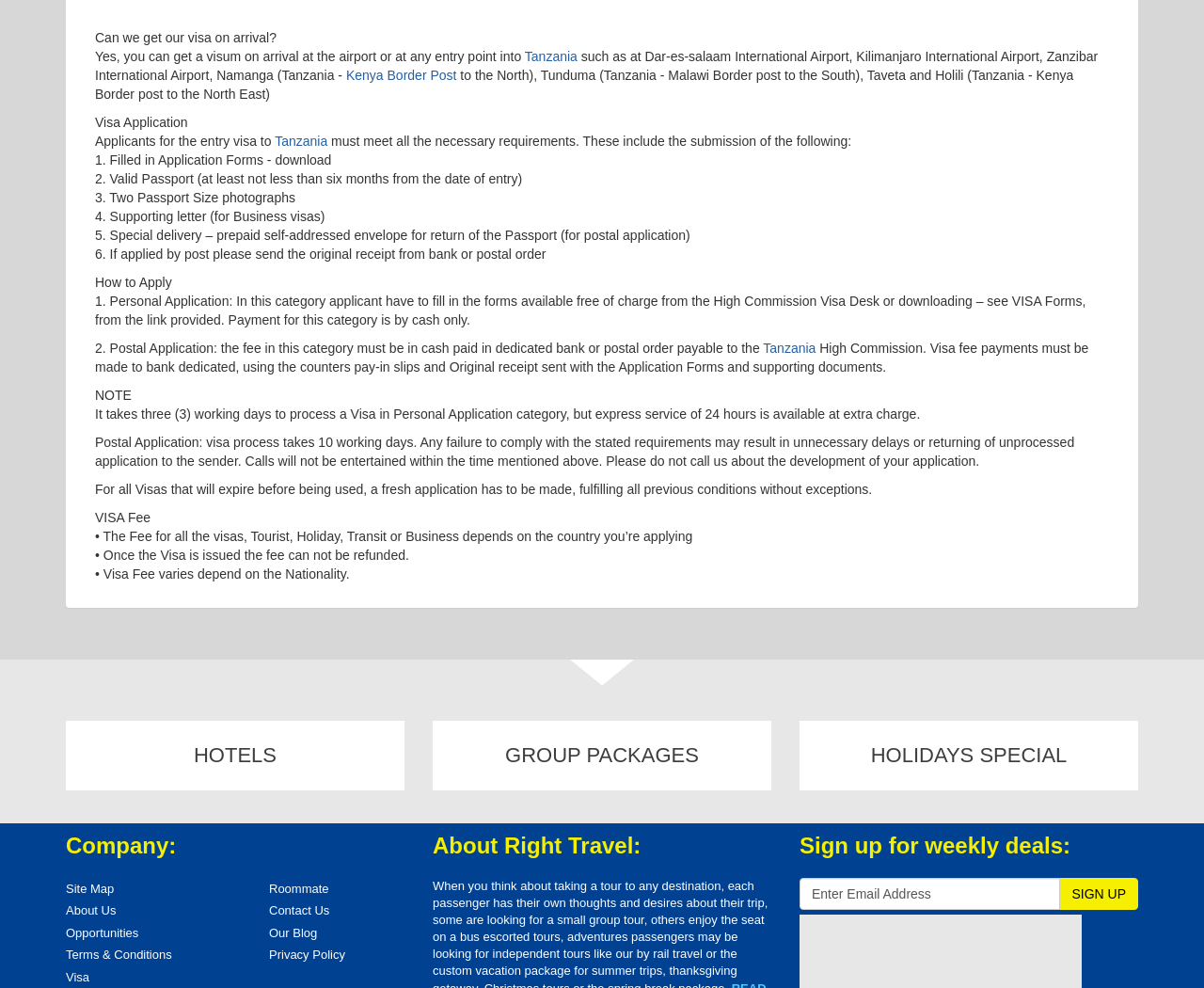What is the minimum validity of a passport for visa application?
Look at the screenshot and give a one-word or phrase answer.

six months